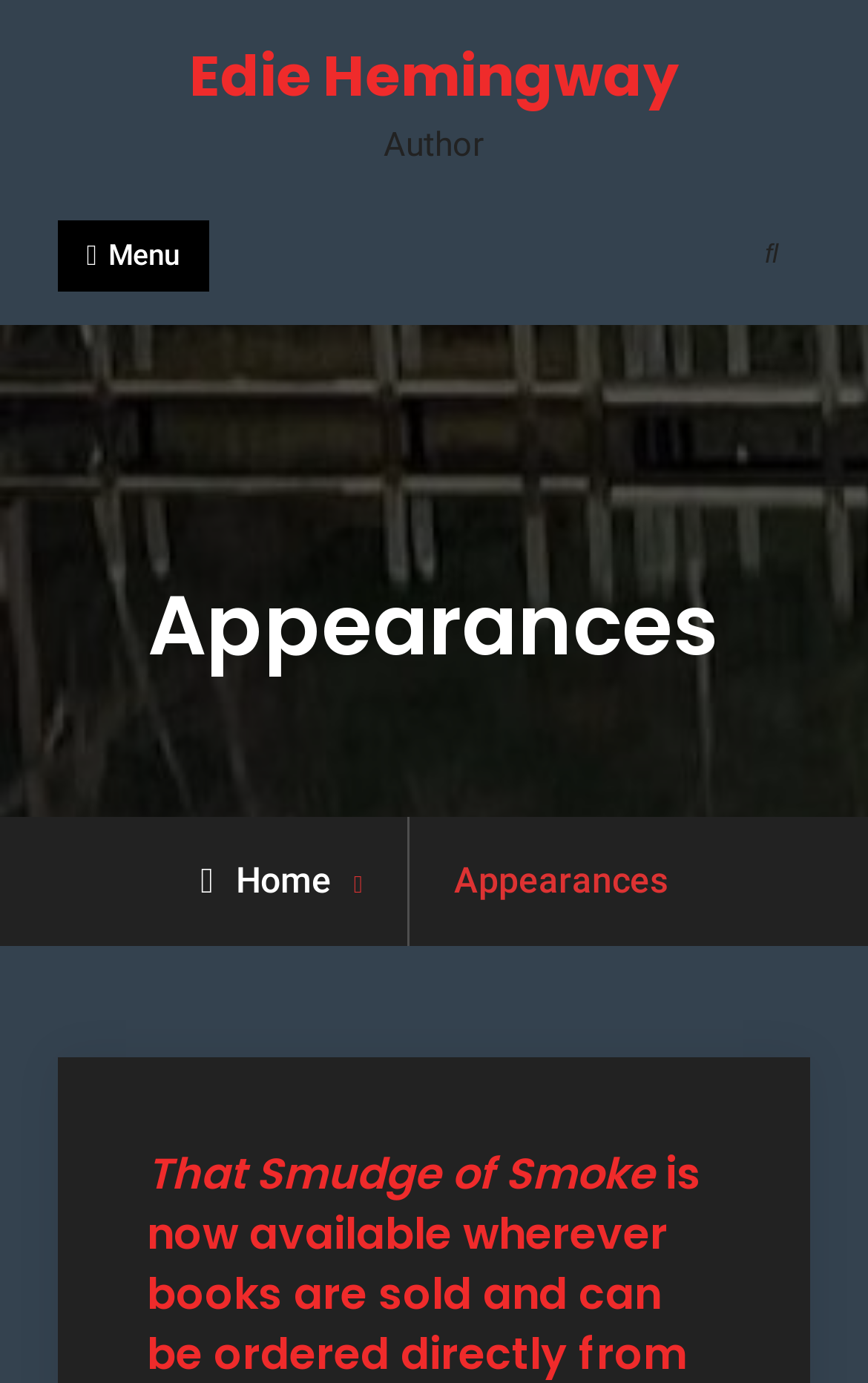Given the element description, predict the bounding box coordinates in the format (top-left x, top-left y, bottom-right x, bottom-right y). Make sure all values are between 0 and 1. Here is the element description: Edie Hemingway

[0.218, 0.026, 0.782, 0.084]